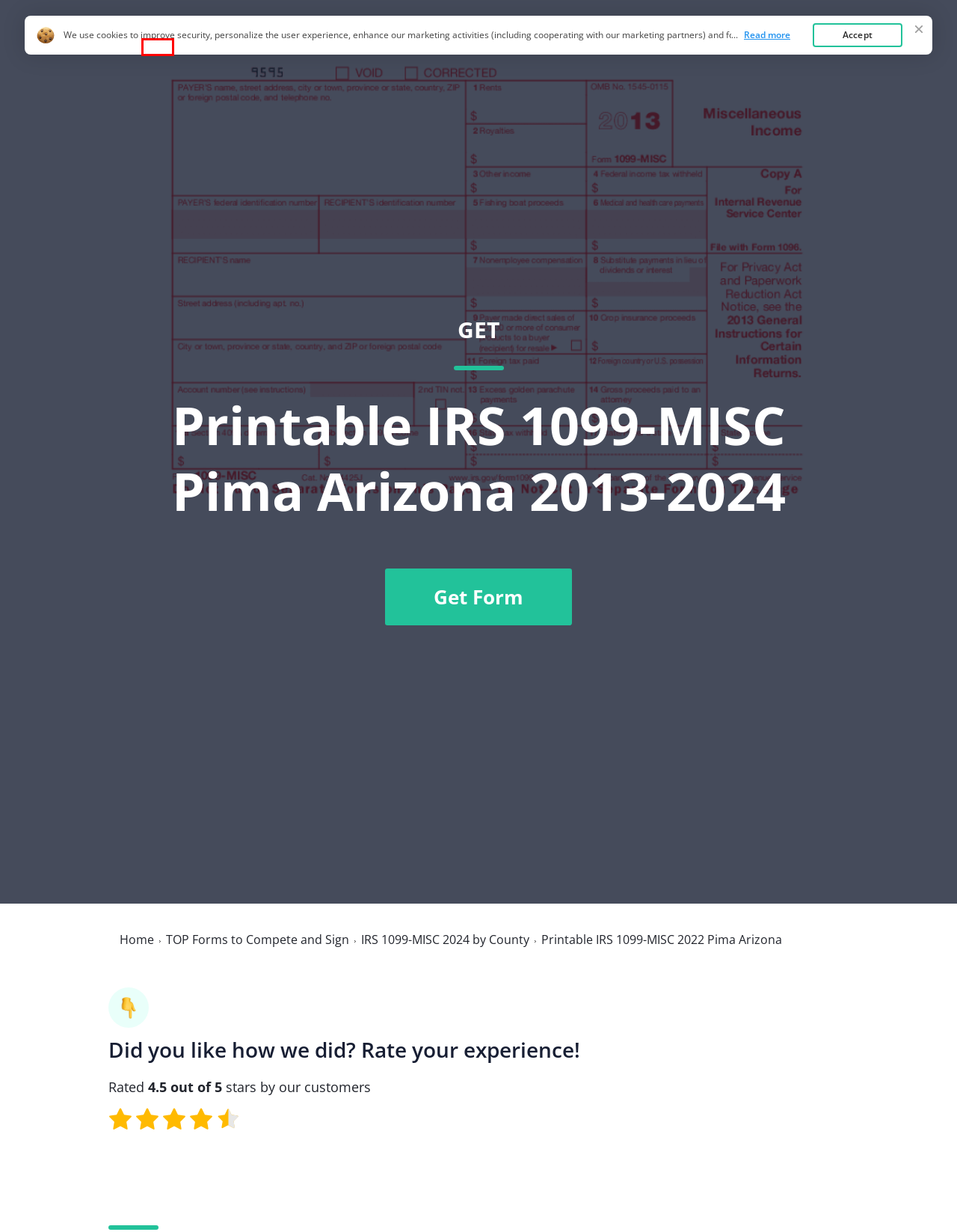You are provided with a screenshot of a webpage that has a red bounding box highlighting a UI element. Choose the most accurate webpage description that matches the new webpage after clicking the highlighted element. Here are your choices:
A. Possible IRS 1099-MISC 2013 Modifications
B. COOKIES
C. Business Automation & Document Solutions | airSlate
D. Find IRS 1099-MISC 2022  for Exact County
E. 1099 Form - Download or Fill out Online
F. PATENTS
G. TERMS OF SERVICE
H. TOP Forms IRS 1099-MISC 2013 to Compete and Sign - Catalog

B